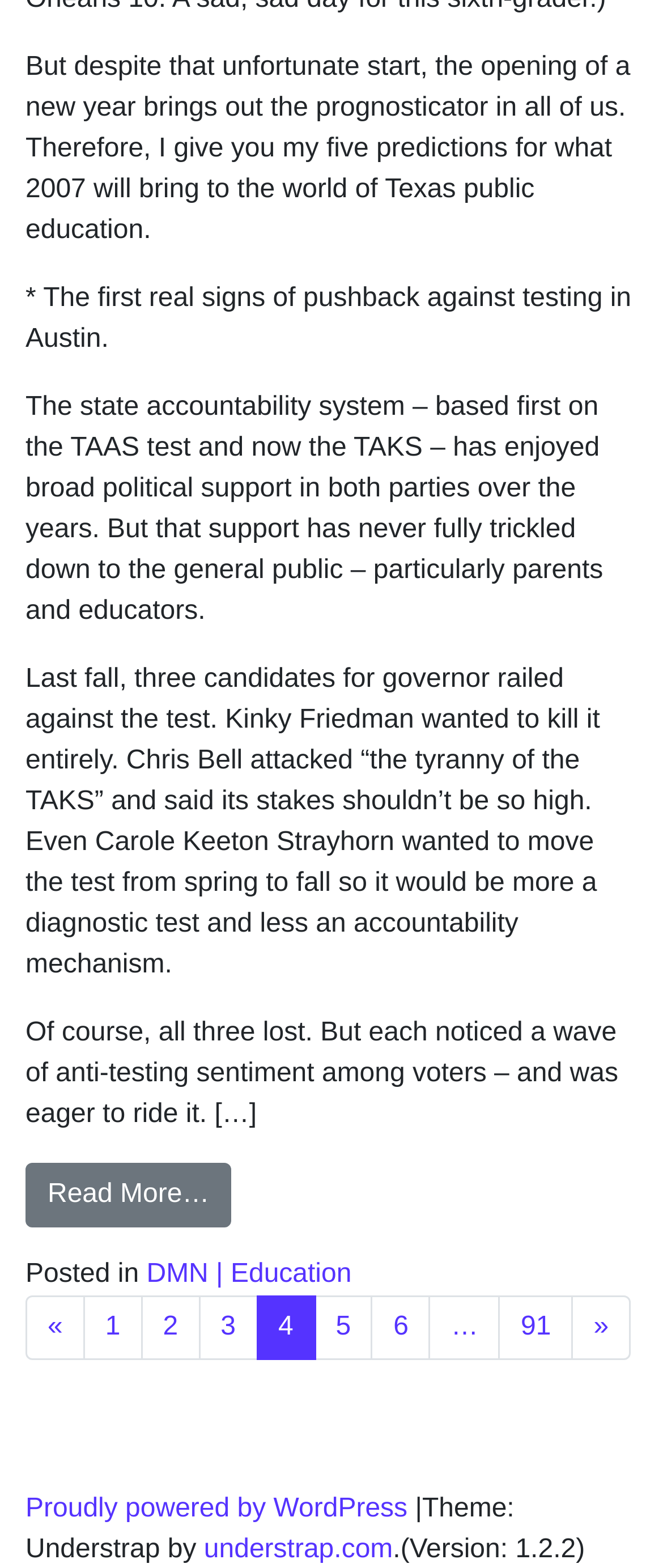Find the bounding box coordinates for the element that must be clicked to complete the instruction: "Read the full article". The coordinates should be four float numbers between 0 and 1, indicated as [left, top, right, bottom].

[0.038, 0.742, 0.349, 0.783]